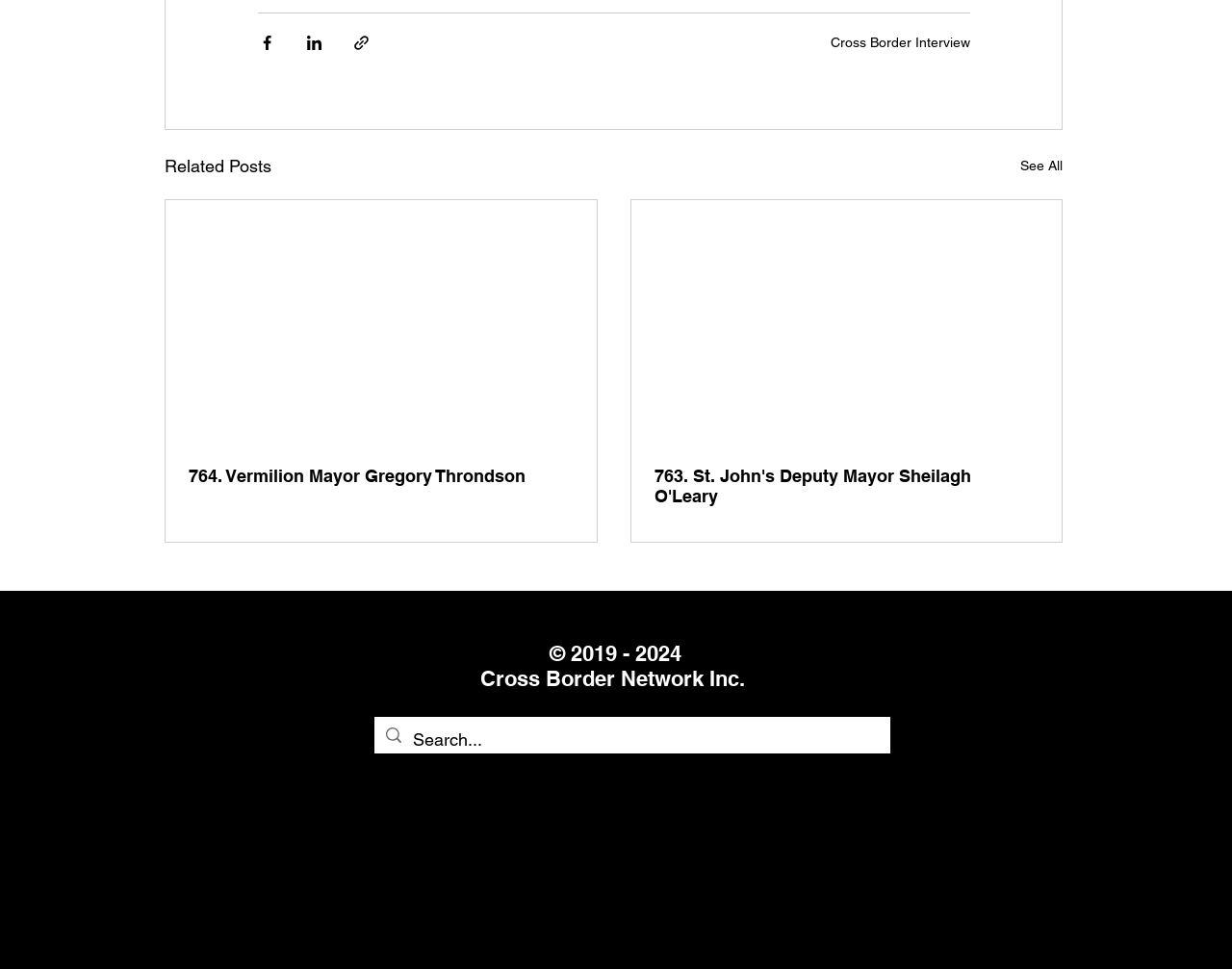What is the title of the section below the sharing buttons?
Please provide a single word or phrase in response based on the screenshot.

Related Posts